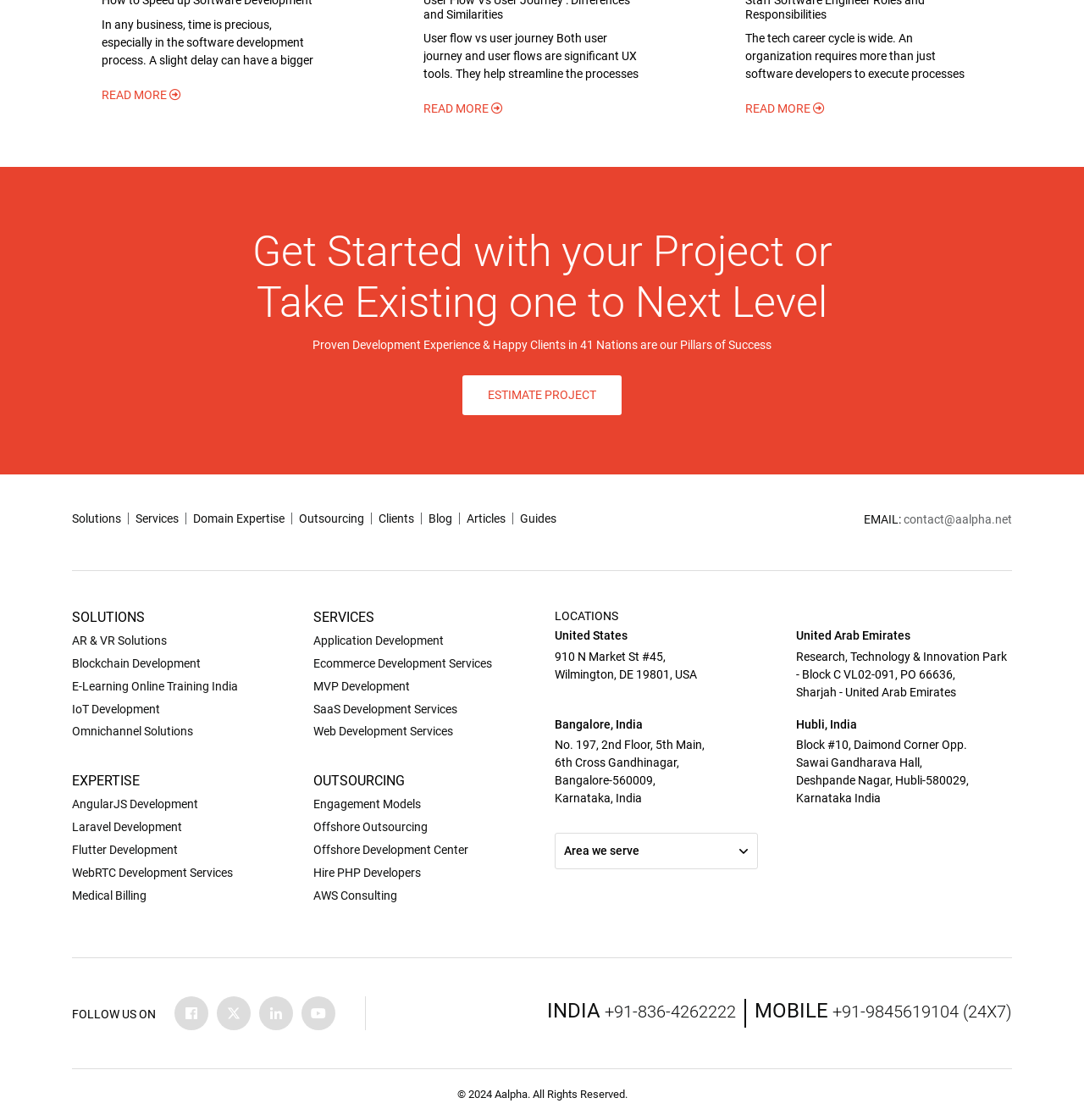Predict the bounding box coordinates of the area that should be clicked to accomplish the following instruction: "Follow on LinkedIn". The bounding box coordinates should consist of four float numbers between 0 and 1, i.e., [left, top, right, bottom].

[0.2, 0.89, 0.231, 0.92]